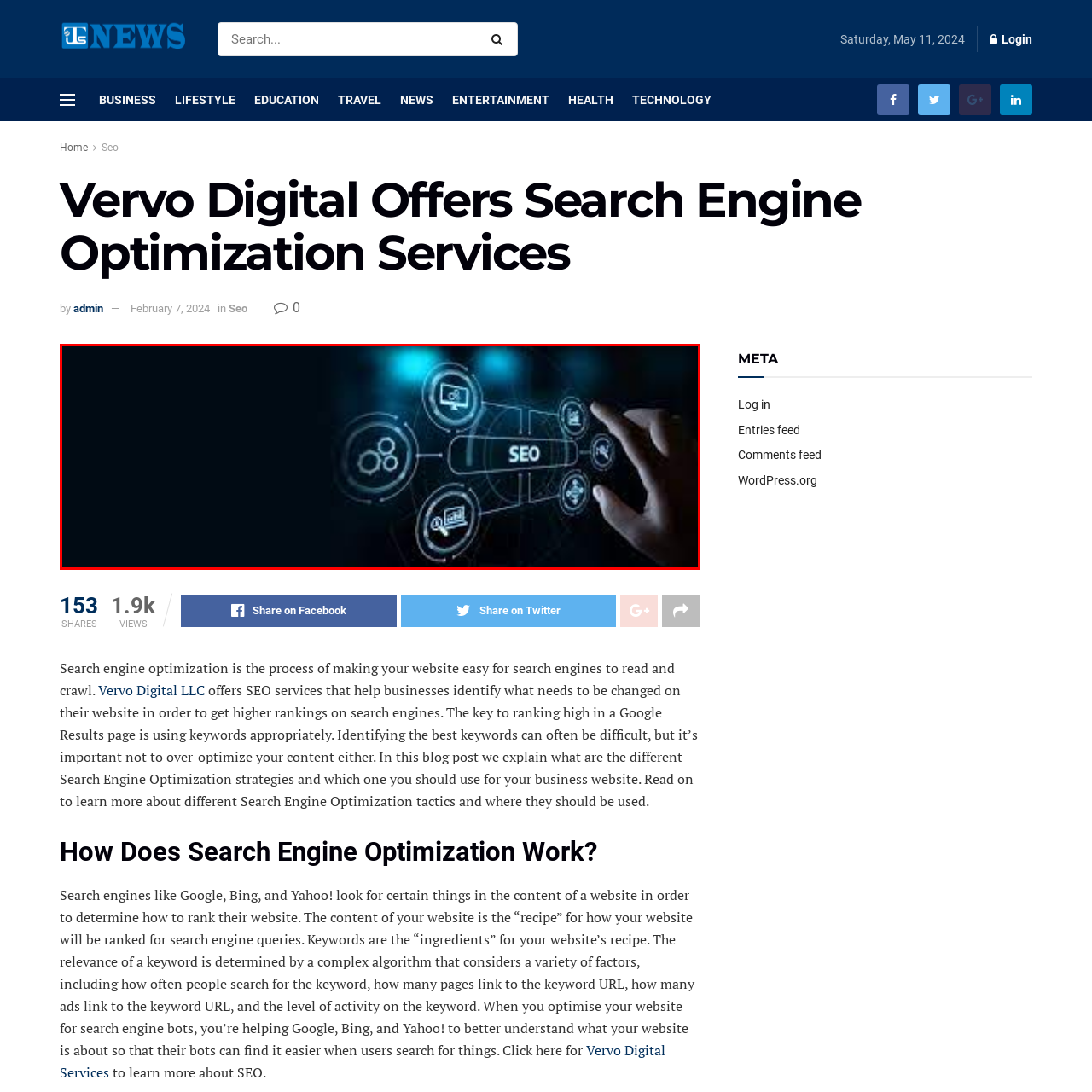Observe the image inside the red bounding box and answer briefly using a single word or phrase: What does the image illustrate?

a futuristic digital interface